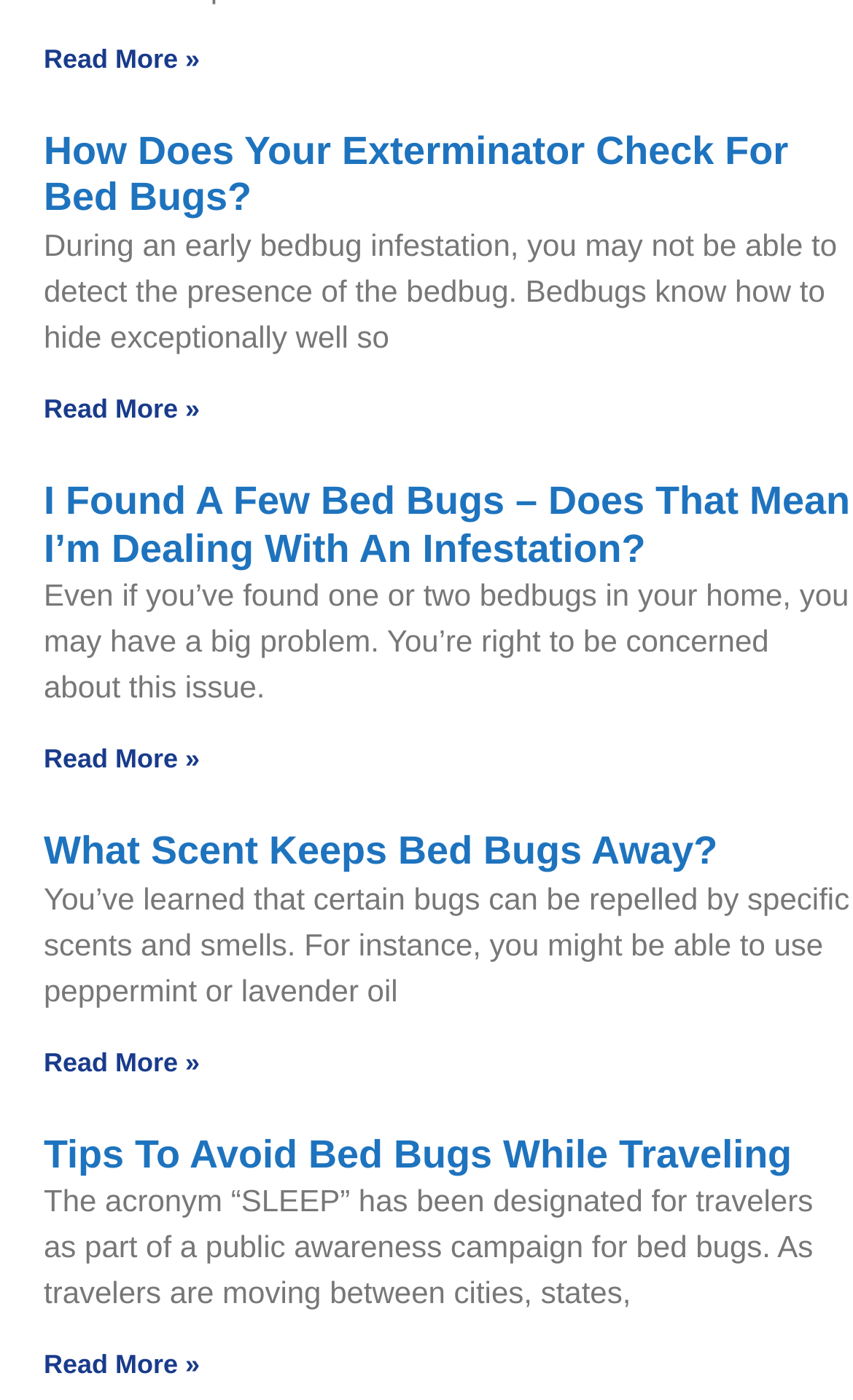Based on the image, please elaborate on the answer to the following question:
What is mentioned as a way to repel bed bugs?

In the third article, the static text mentions that certain scents and smells can repel bed bugs, specifically citing peppermint or lavender oil as examples. This suggests that these oils may be useful in keeping bed bugs away.